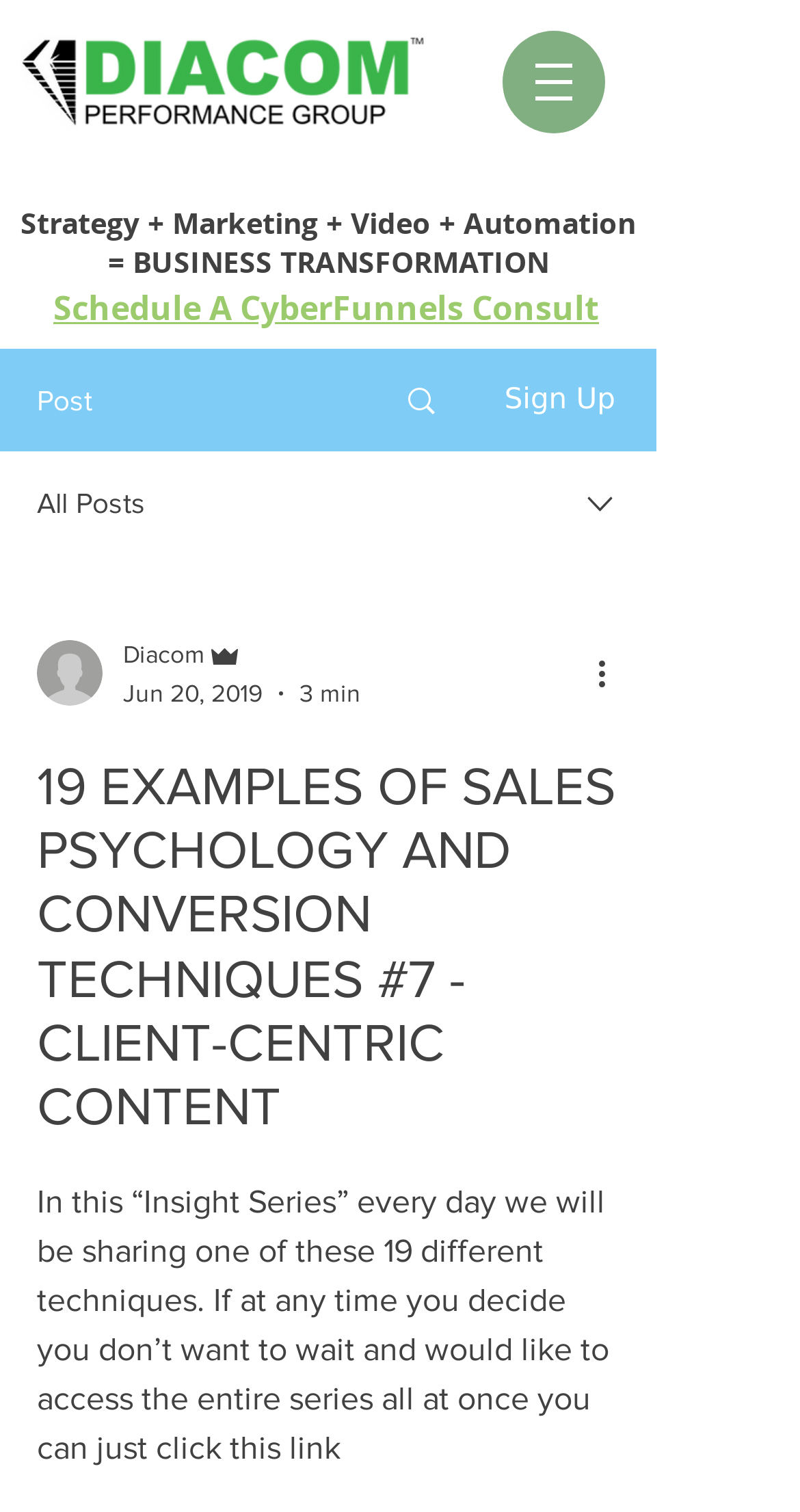What is the name of the company?
Answer the question using a single word or phrase, according to the image.

Diacom